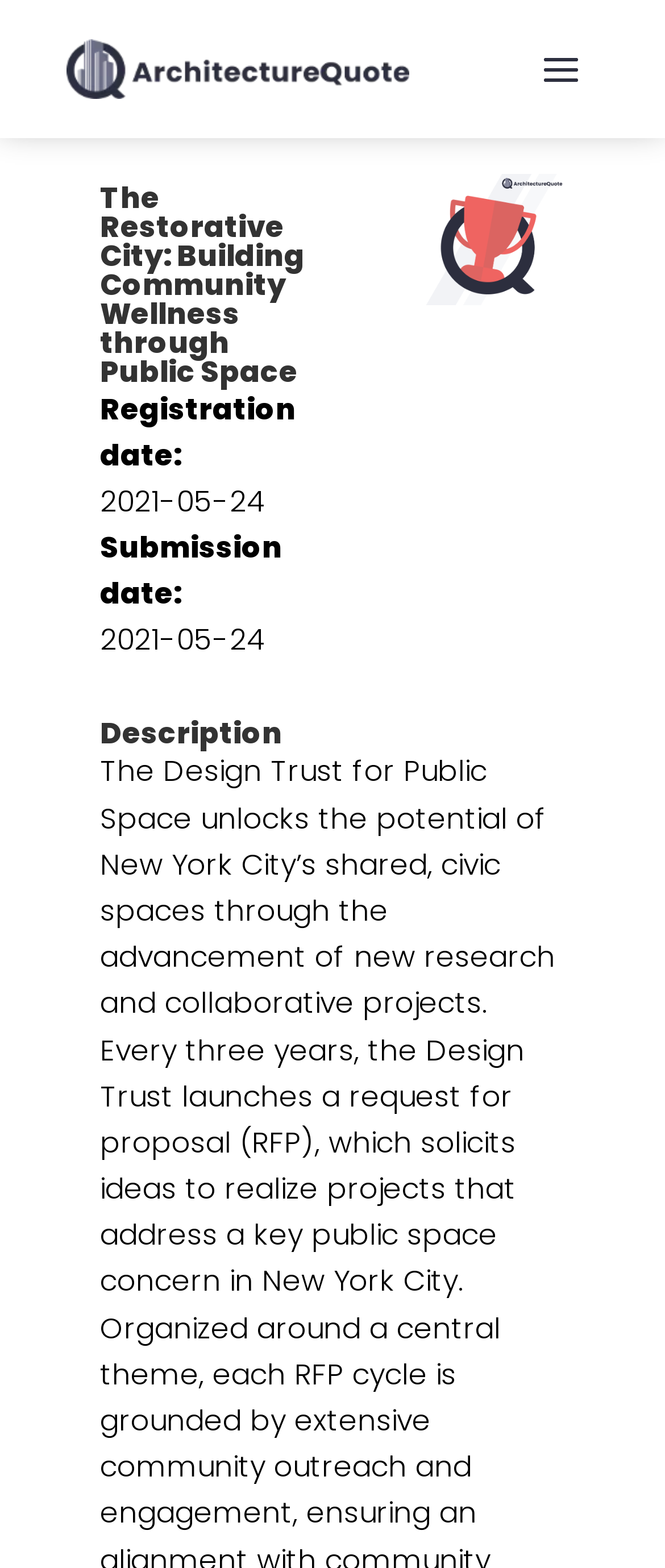Is there a logo displayed on the webpage?
Relying on the image, give a concise answer in one word or a brief phrase.

Yes